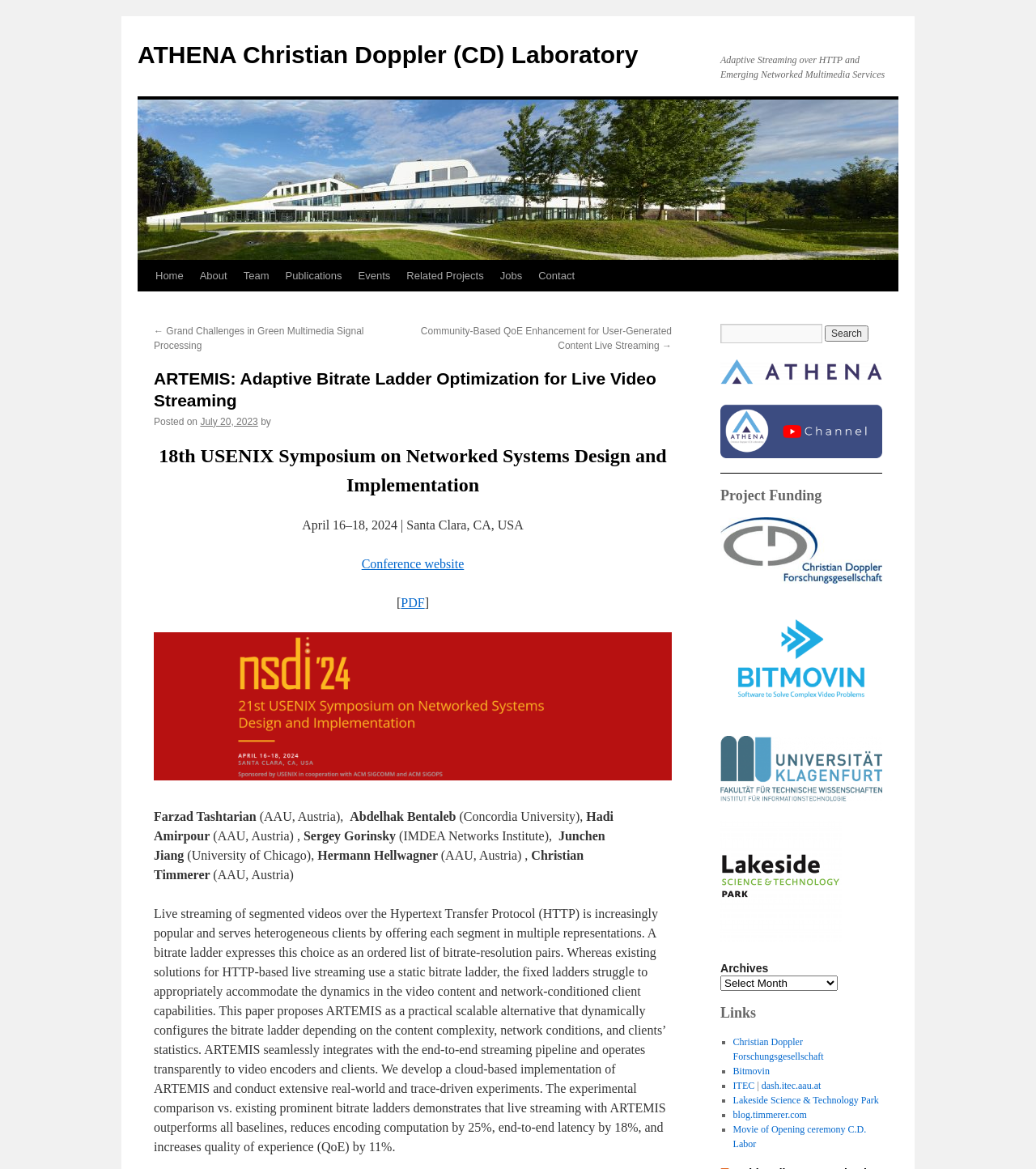Please identify the webpage's heading and generate its text content.

ARTEMIS: Adaptive Bitrate Ladder Optimization for Live Video Streaming